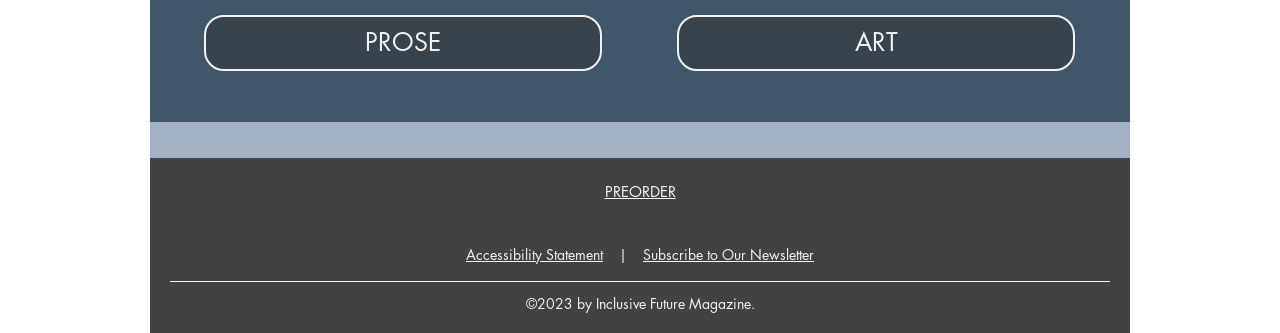Give the bounding box coordinates for the element described as: "English".

None